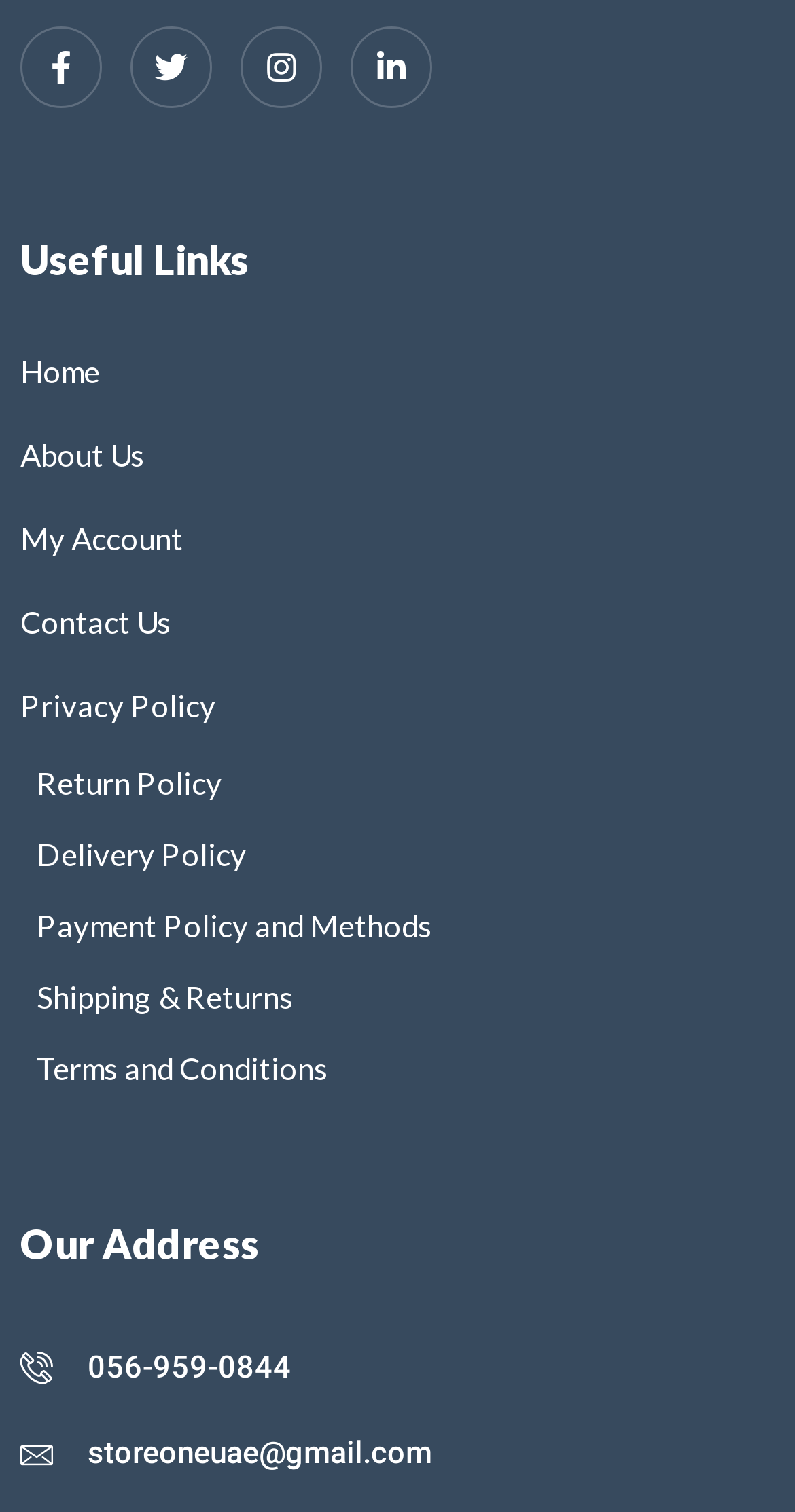Please provide the bounding box coordinate of the region that matches the element description: aria-label="Facebook". Coordinates should be in the format (top-left x, top-left y, bottom-right x, bottom-right y) and all values should be between 0 and 1.

[0.026, 0.017, 0.128, 0.071]